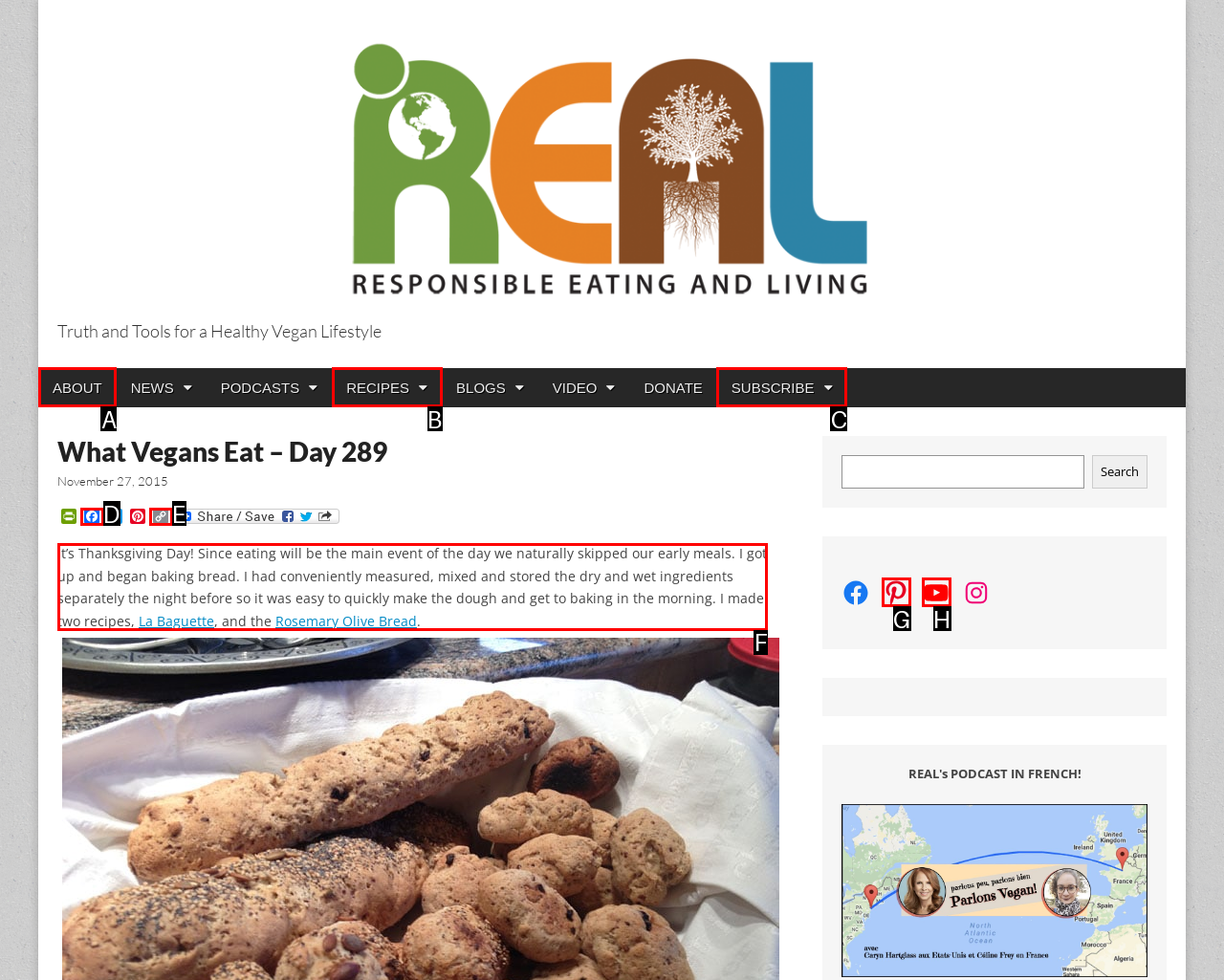Point out which UI element to click to complete this task: Read the blog post
Answer with the letter corresponding to the right option from the available choices.

F